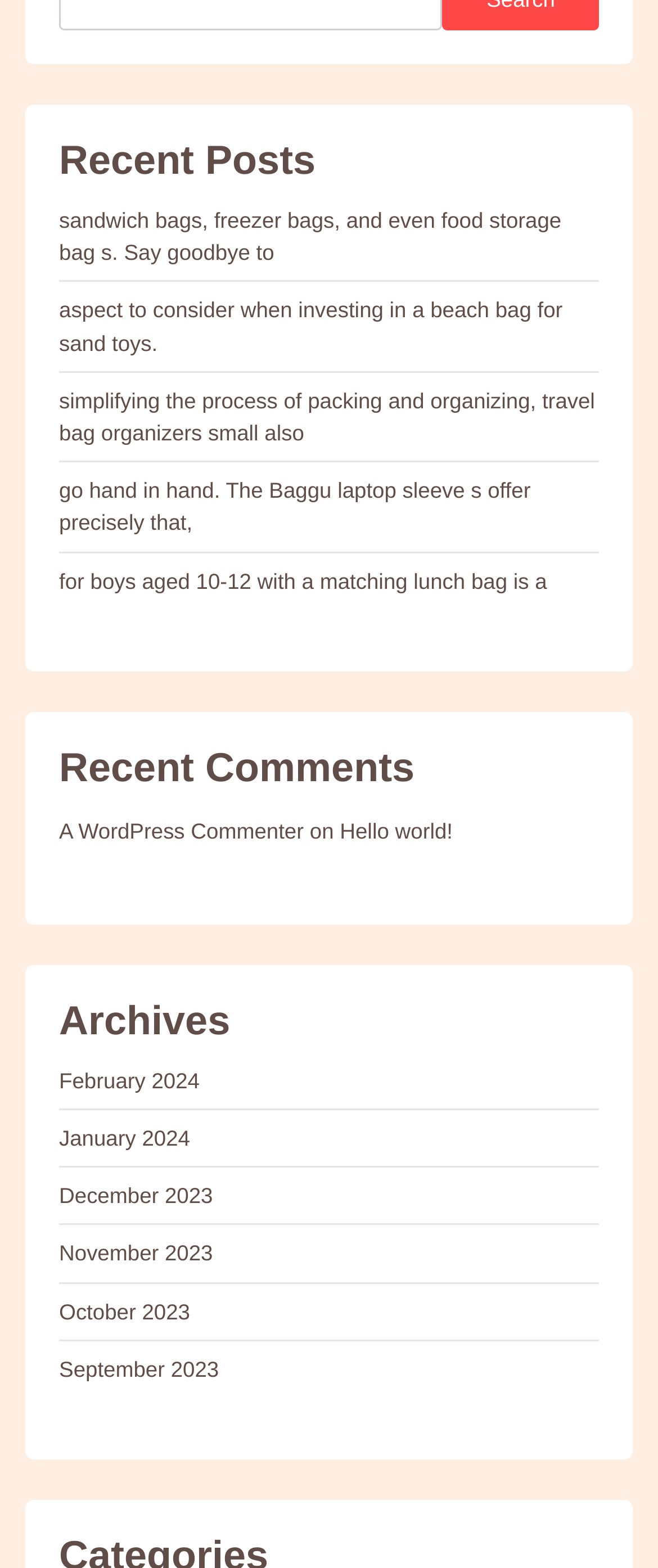Please provide the bounding box coordinates for the element that needs to be clicked to perform the following instruction: "check recent comments". The coordinates should be given as four float numbers between 0 and 1, i.e., [left, top, right, bottom].

[0.09, 0.476, 0.91, 0.507]